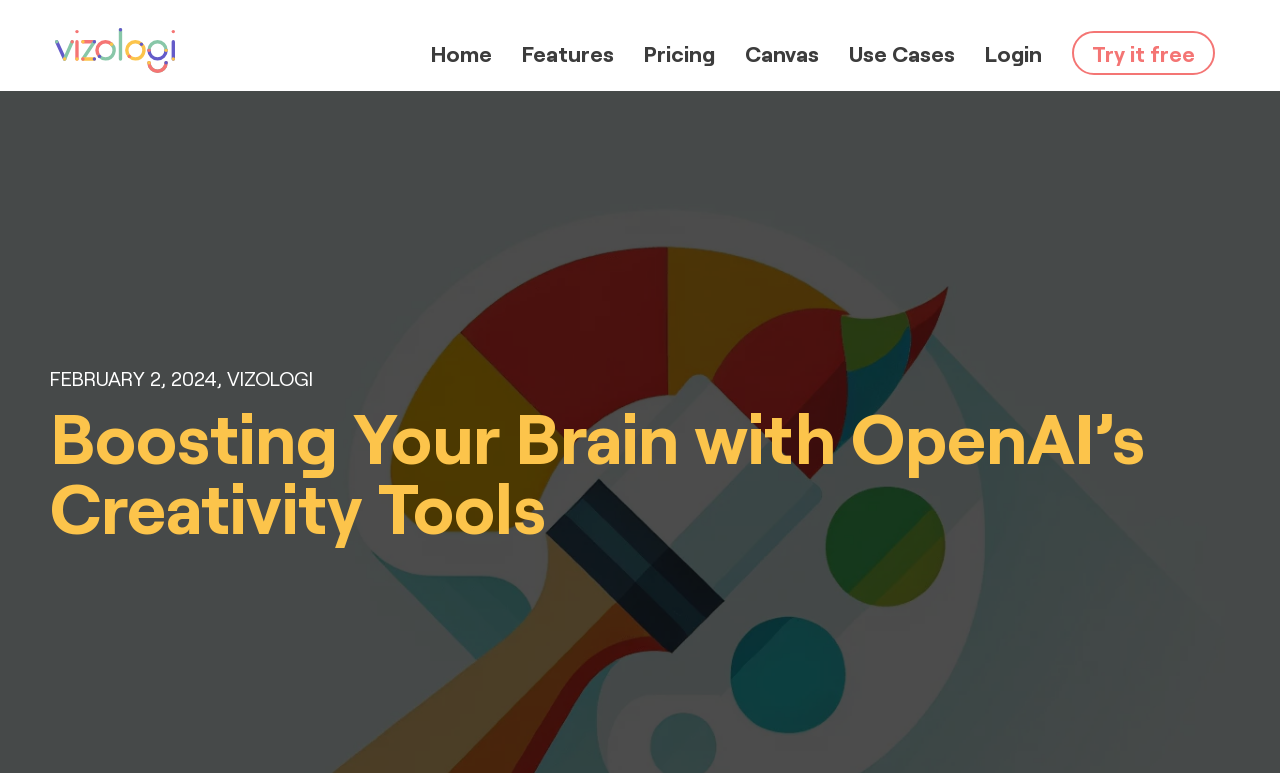Please extract the webpage's main title and generate its text content.

Boosting Your Brain with OpenAI’s Creativity Tools